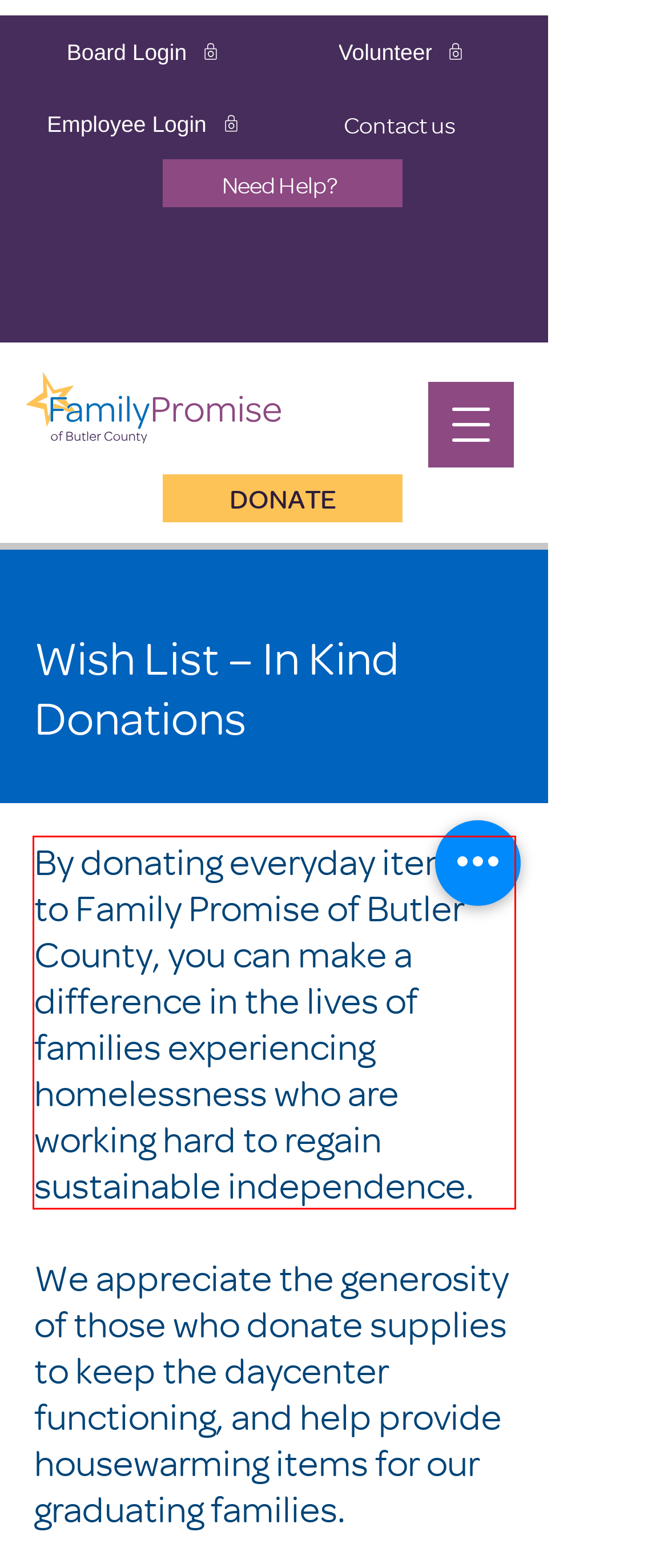By examining the provided screenshot of a webpage, recognize the text within the red bounding box and generate its text content.

By donating everyday items to Family Promise of Butler County, you can make a difference in the lives of families experiencing homelessness who are working hard to regain sustainable independence.